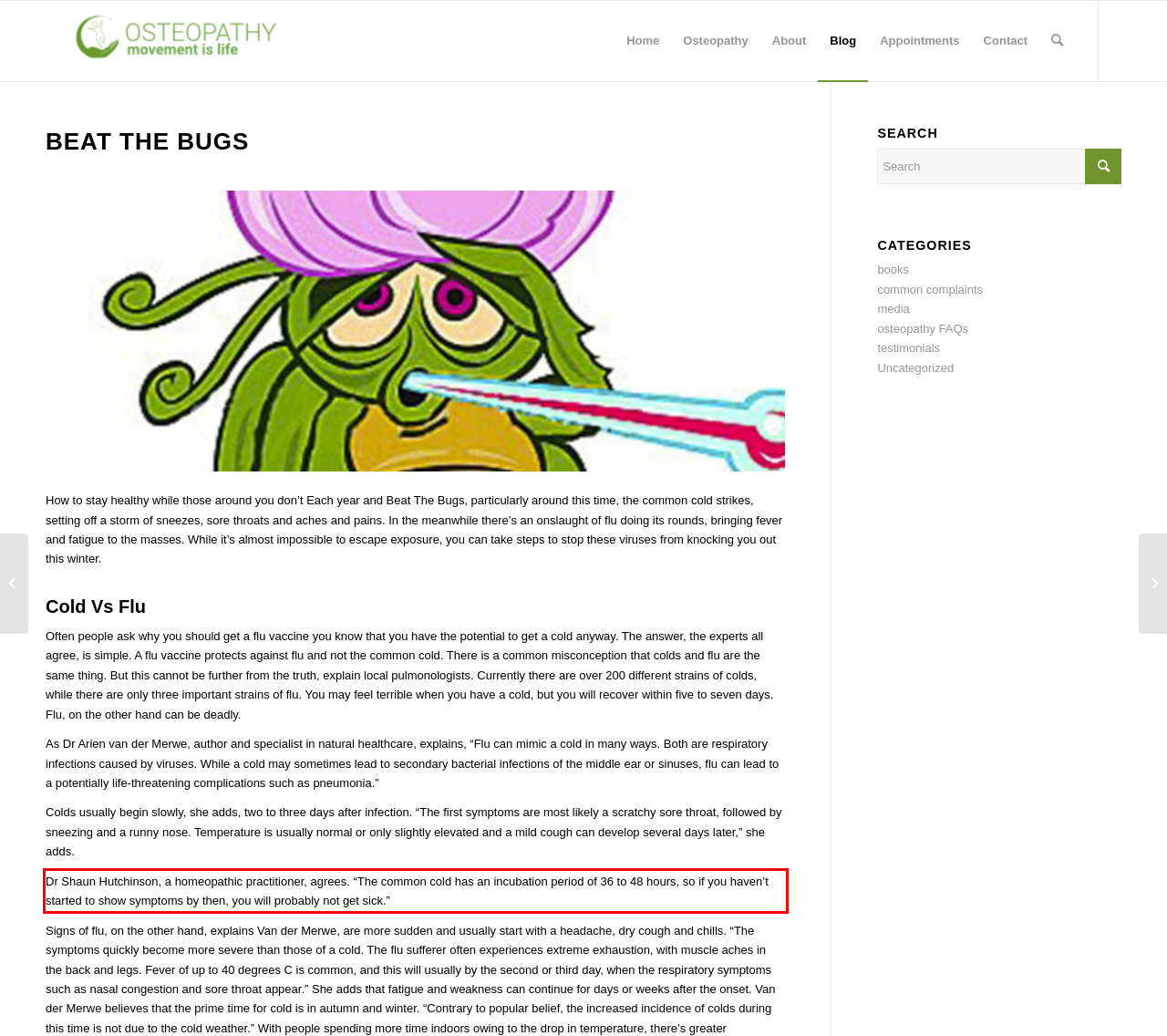Please use OCR to extract the text content from the red bounding box in the provided webpage screenshot.

Dr Shaun Hutchinson, a homeopathic practitioner, agrees. “The common cold has an incubation period of 36 to 48 hours, so if you haven’t started to show symptoms by then, you will probably not get sick.”